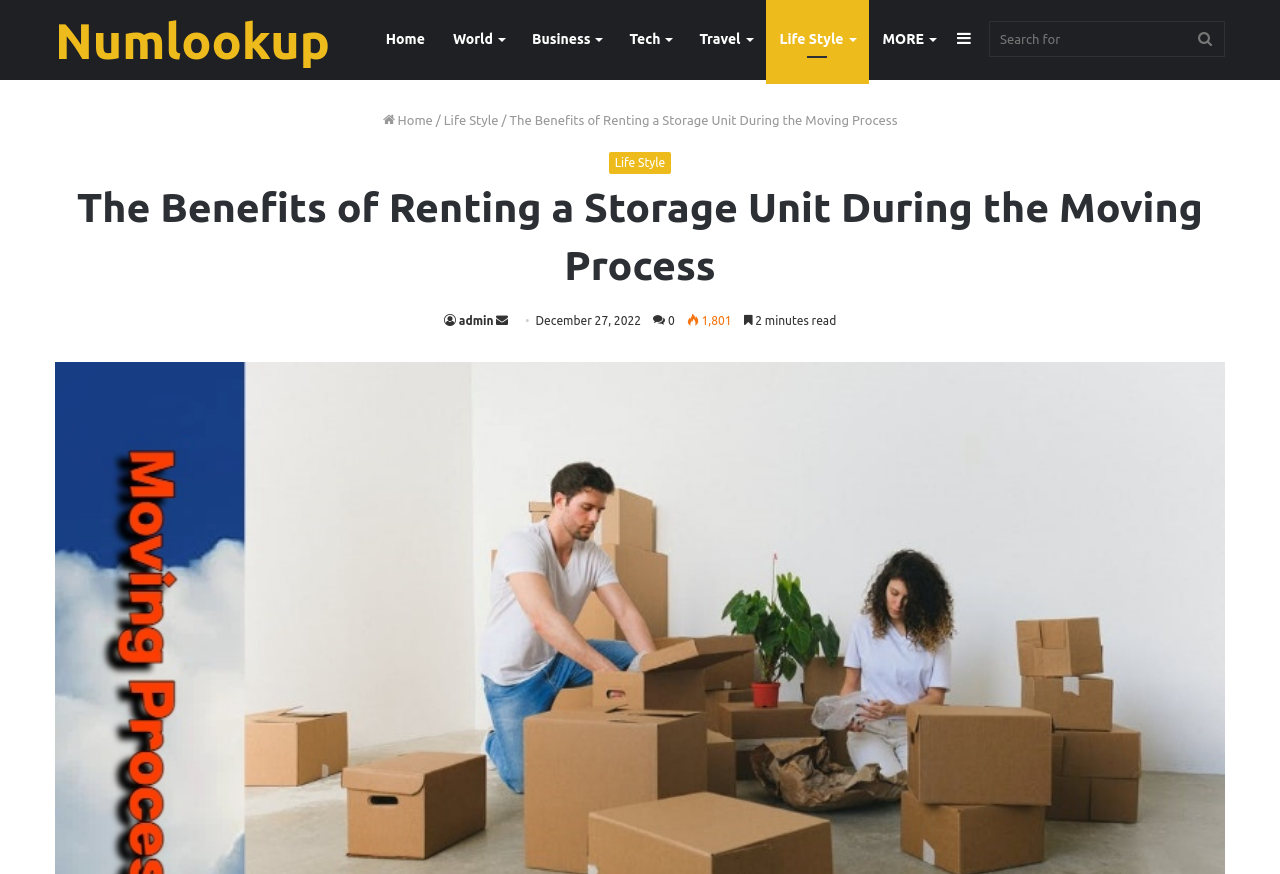Based on the element description, predict the bounding box coordinates (top-left x, top-left y, bottom-right x, bottom-right y) for the UI element in the screenshot: MORE

[0.679, 0.0, 0.741, 0.09]